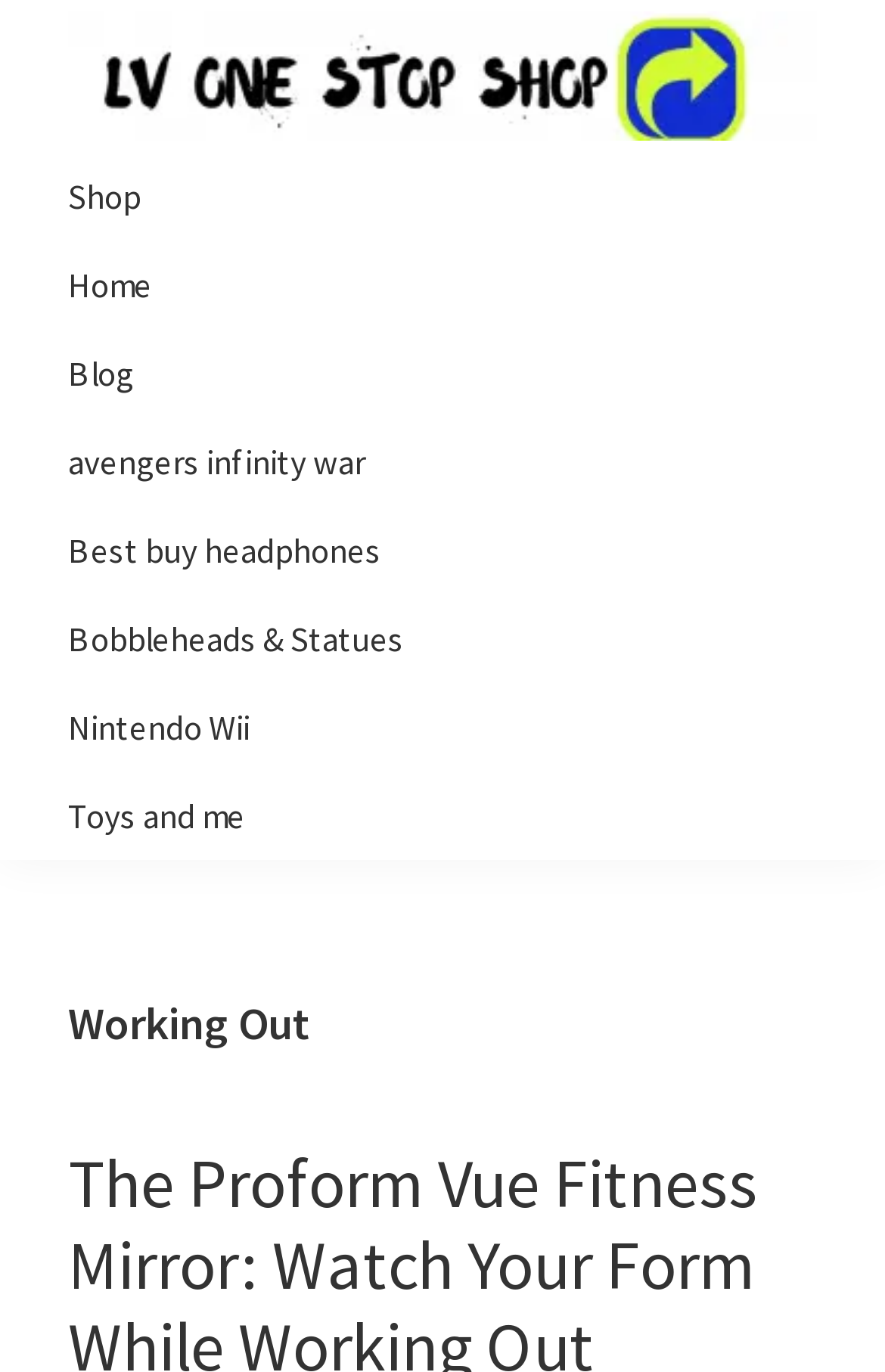Pinpoint the bounding box coordinates of the clickable area necessary to execute the following instruction: "view blog". The coordinates should be given as four float numbers between 0 and 1, namely [left, top, right, bottom].

[0.077, 0.239, 0.923, 0.304]